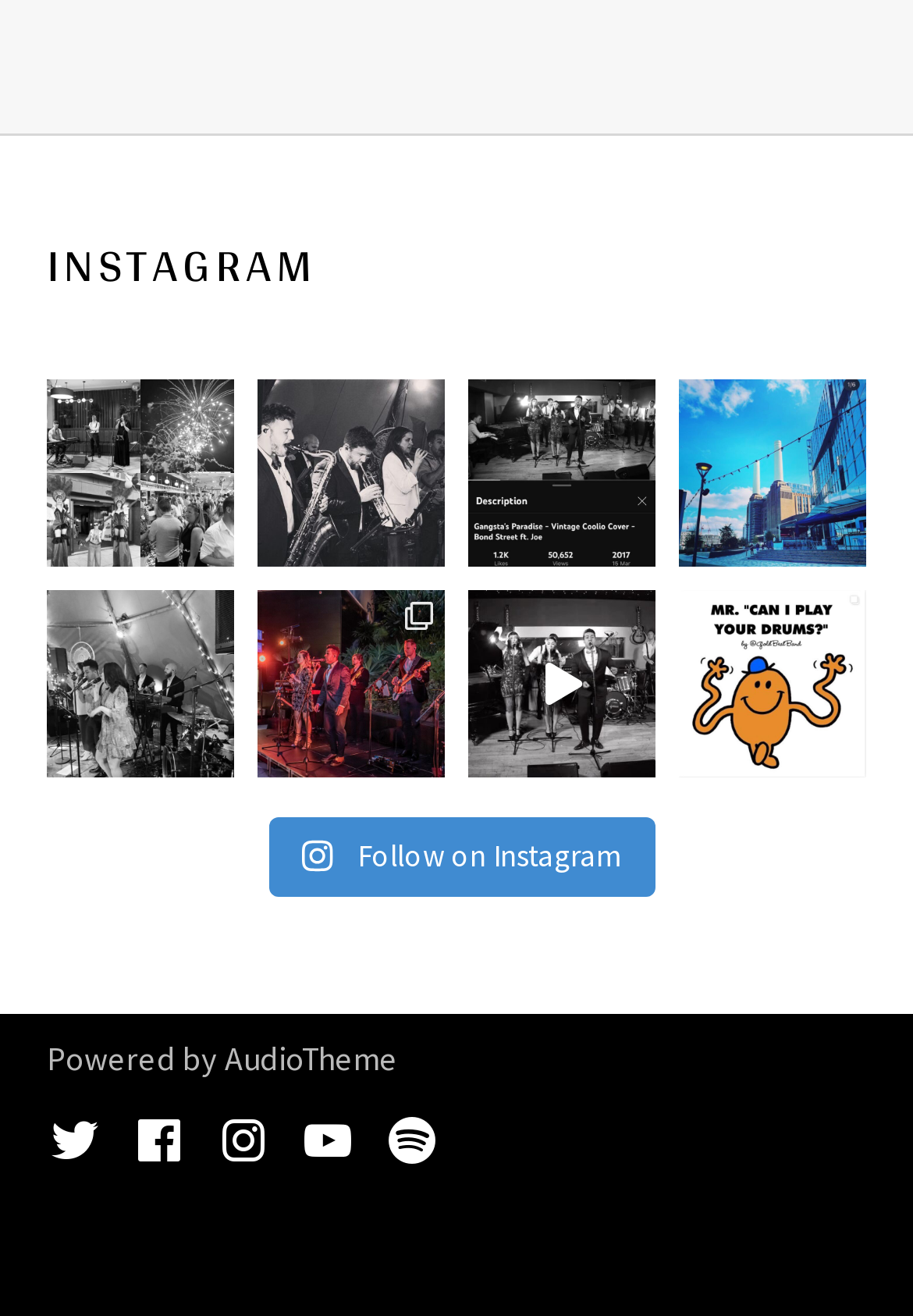Answer the question using only a single word or phrase: 
What is the name of the band?

Bond Street